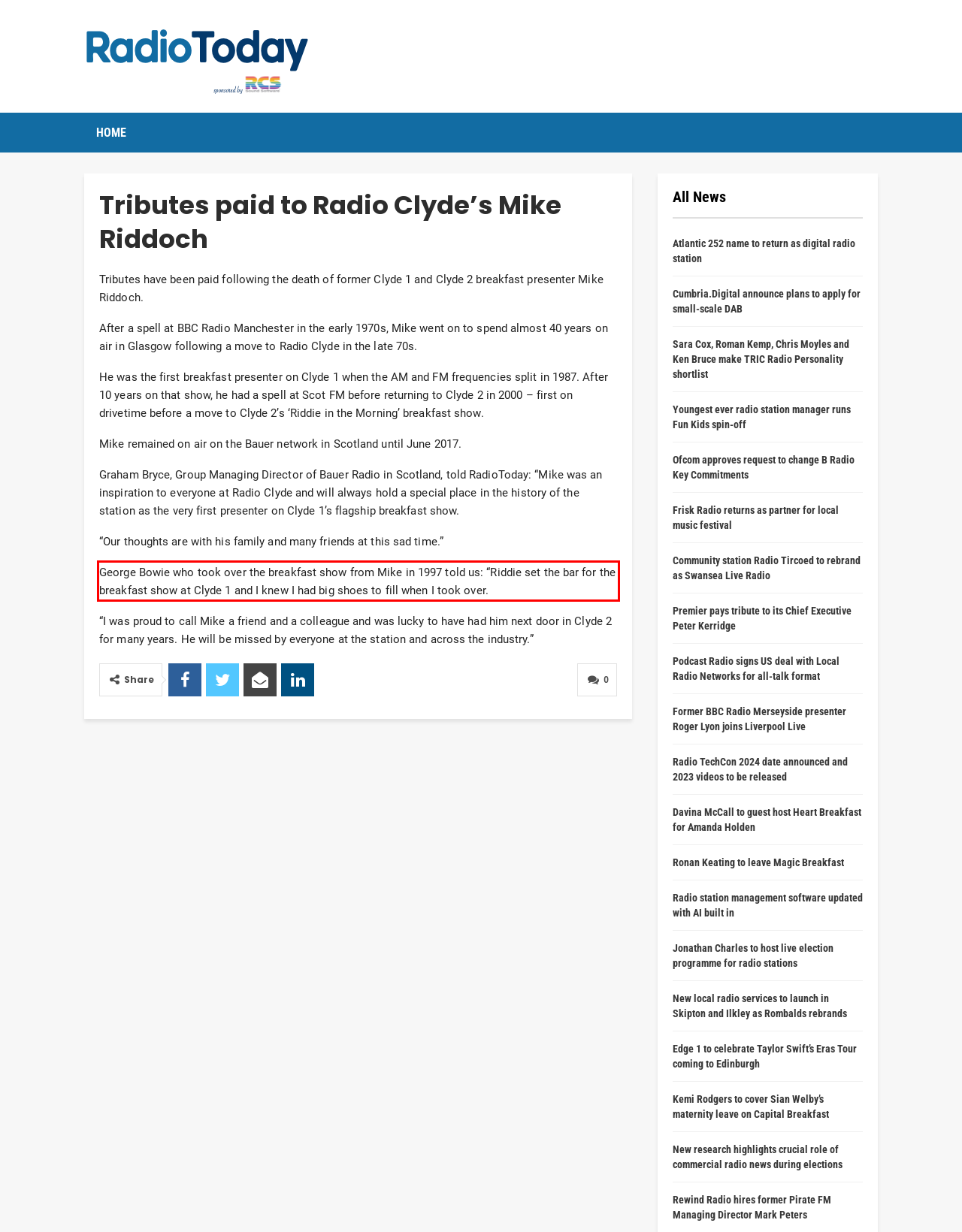Given a webpage screenshot, locate the red bounding box and extract the text content found inside it.

George Bowie who took over the breakfast show from Mike in 1997 told us: “Riddie set the bar for the breakfast show at Clyde 1 and I knew I had big shoes to fill when I took over.